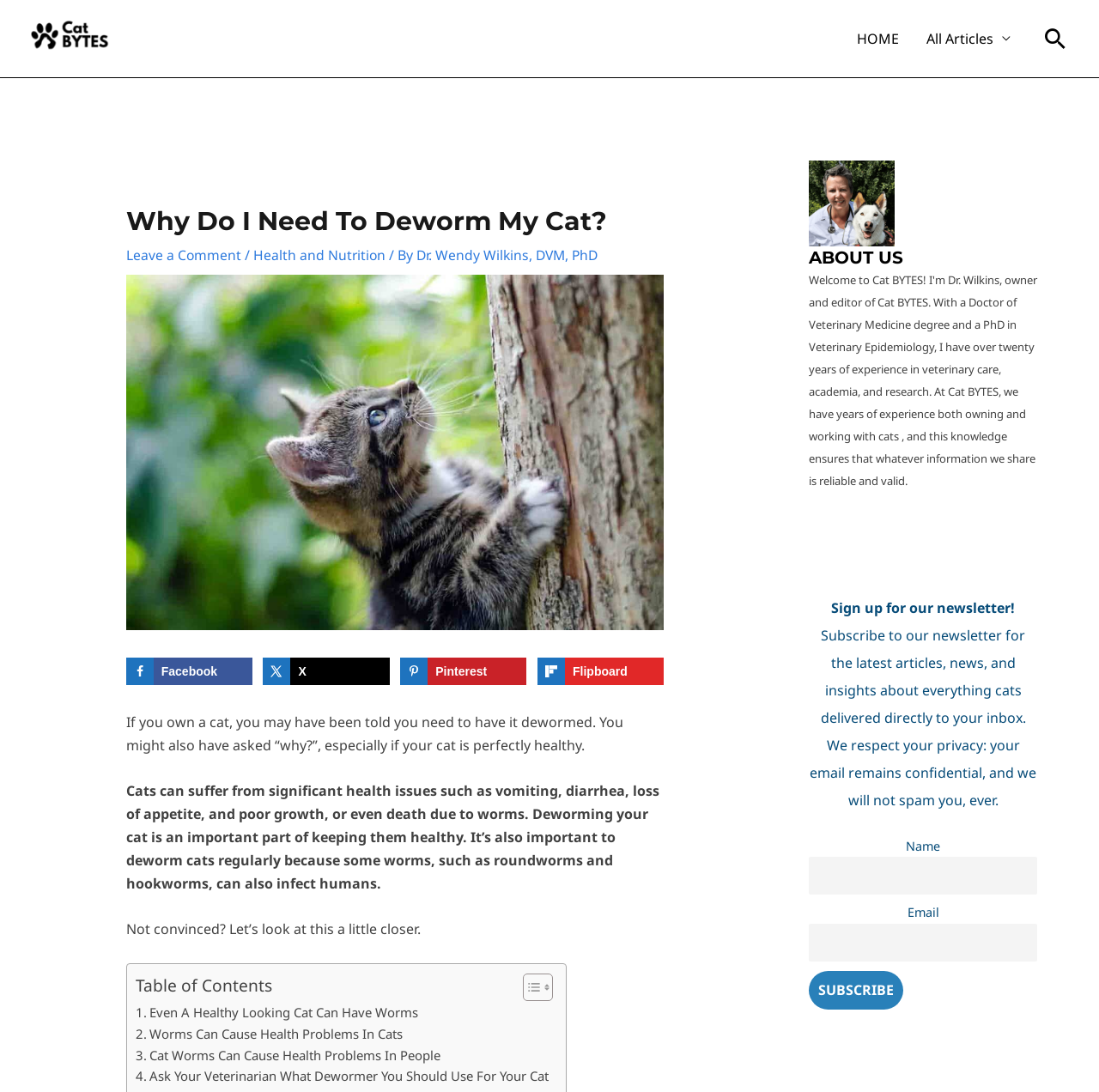Answer the following query concisely with a single word or phrase:
What is the purpose of the newsletter subscription section?

To receive latest articles and news